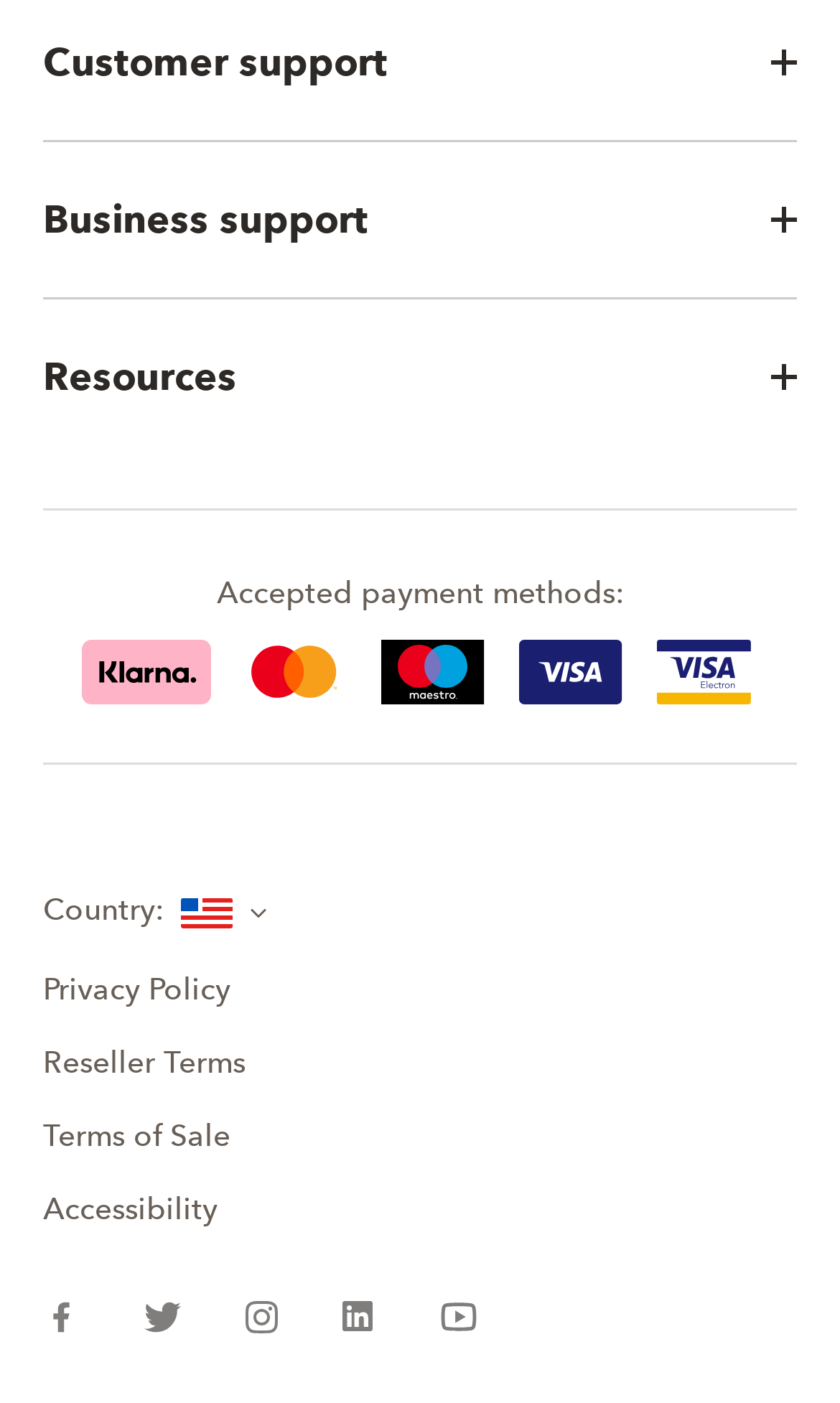Find the bounding box coordinates for the element described here: "Engineering Designs".

None